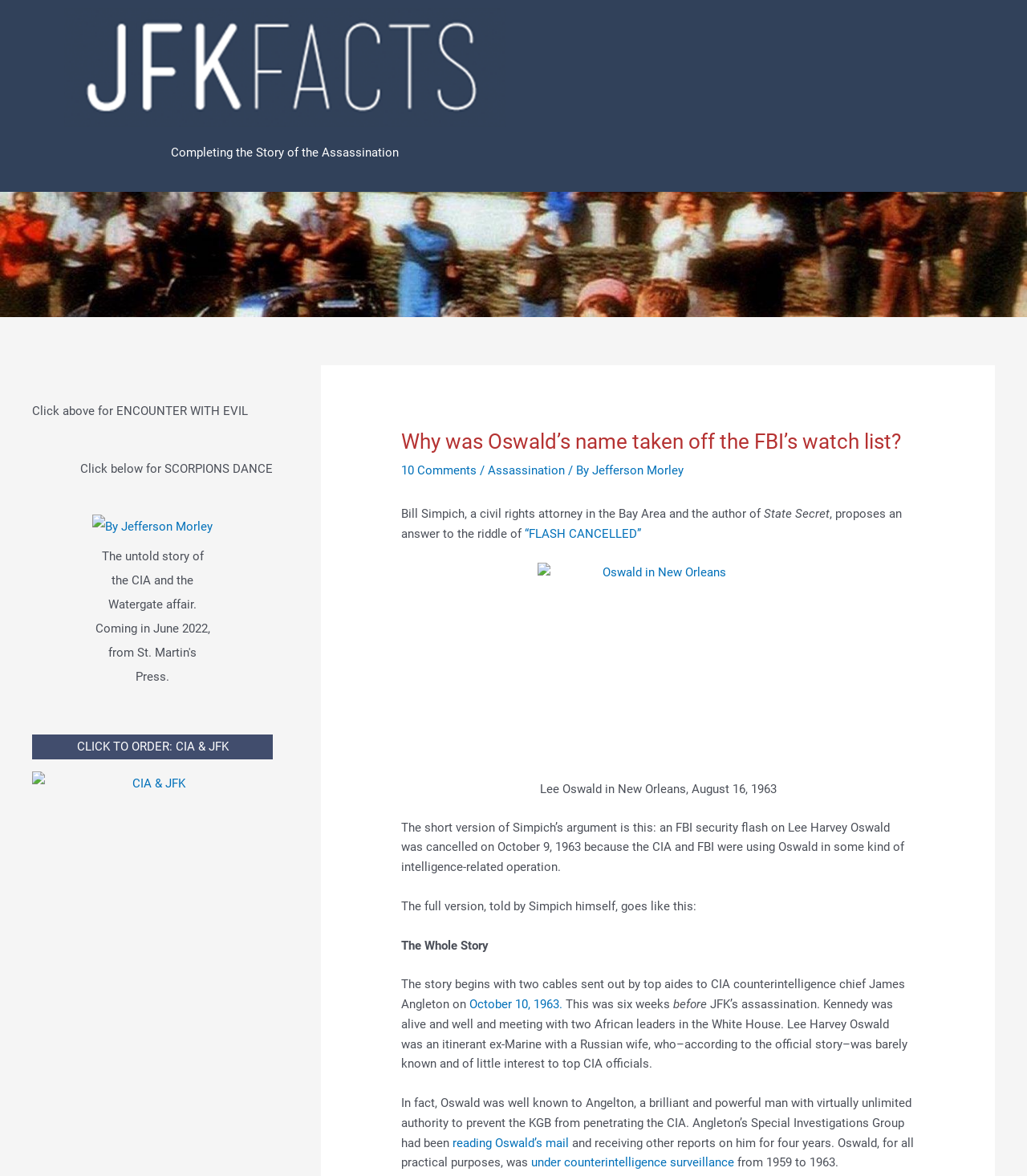What is the title of the book mentioned in the article?
Look at the screenshot and respond with a single word or phrase.

State Secret